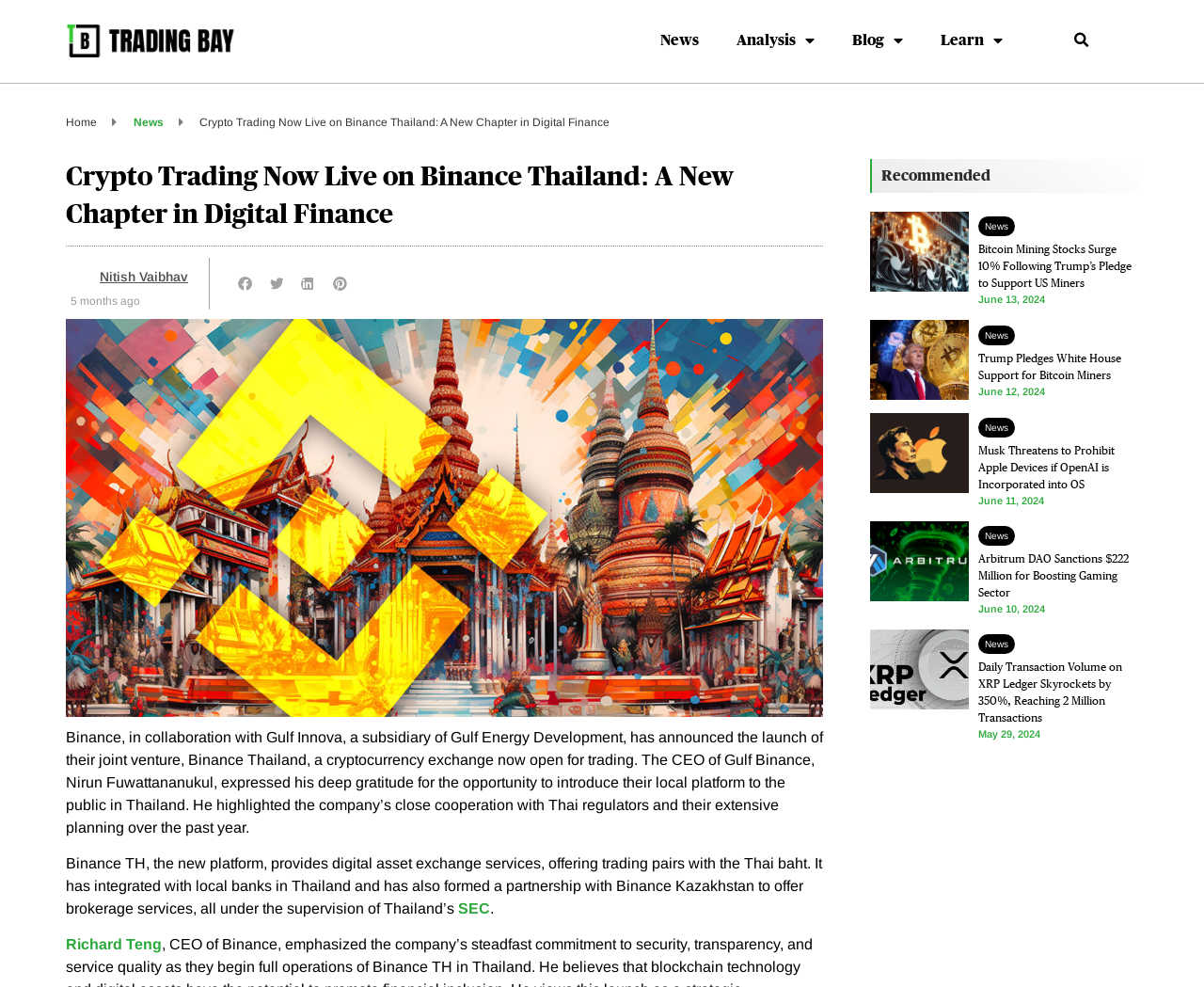Extract the primary header of the webpage and generate its text.

Crypto Trading Now Live on Binance Thailand: A New Chapter in Digital Finance